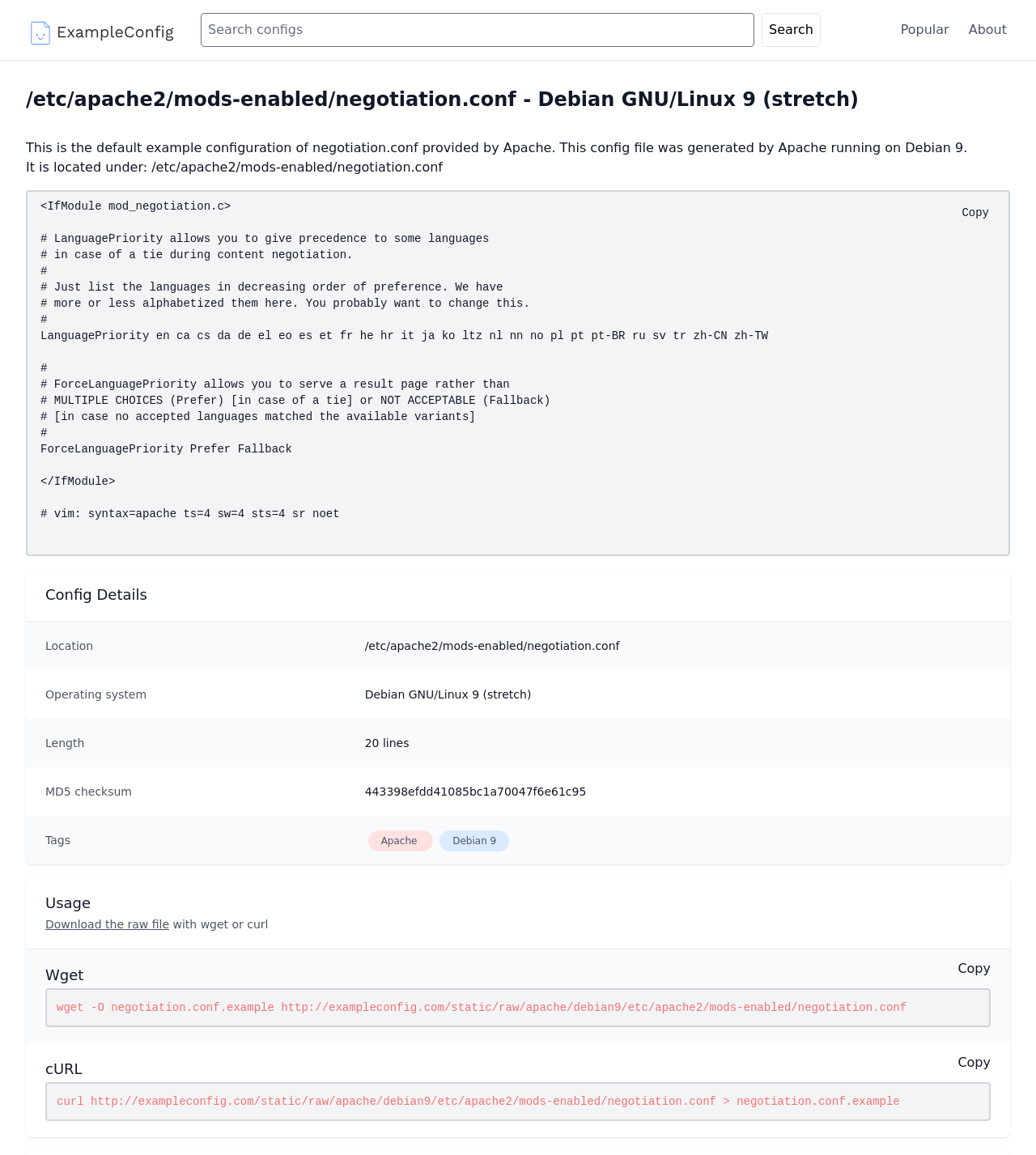Please find the bounding box coordinates of the element that needs to be clicked to perform the following instruction: "Copy the code". The bounding box coordinates should be four float numbers between 0 and 1, represented as [left, top, right, bottom].

[0.928, 0.177, 0.955, 0.191]